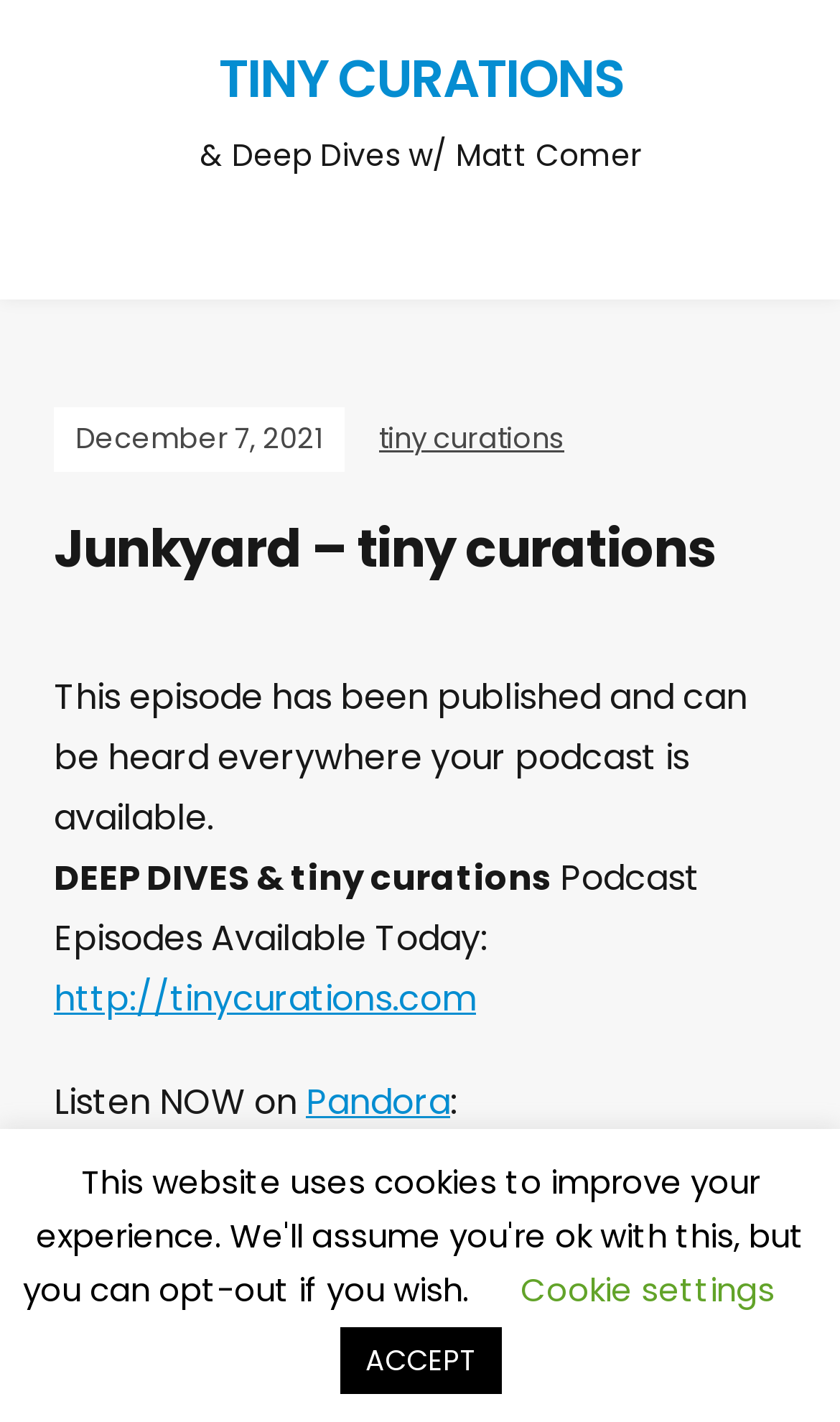Identify the bounding box coordinates for the UI element mentioned here: "tiny curations". Provide the coordinates as four float values between 0 and 1, i.e., [left, top, right, bottom].

[0.26, 0.03, 0.74, 0.08]